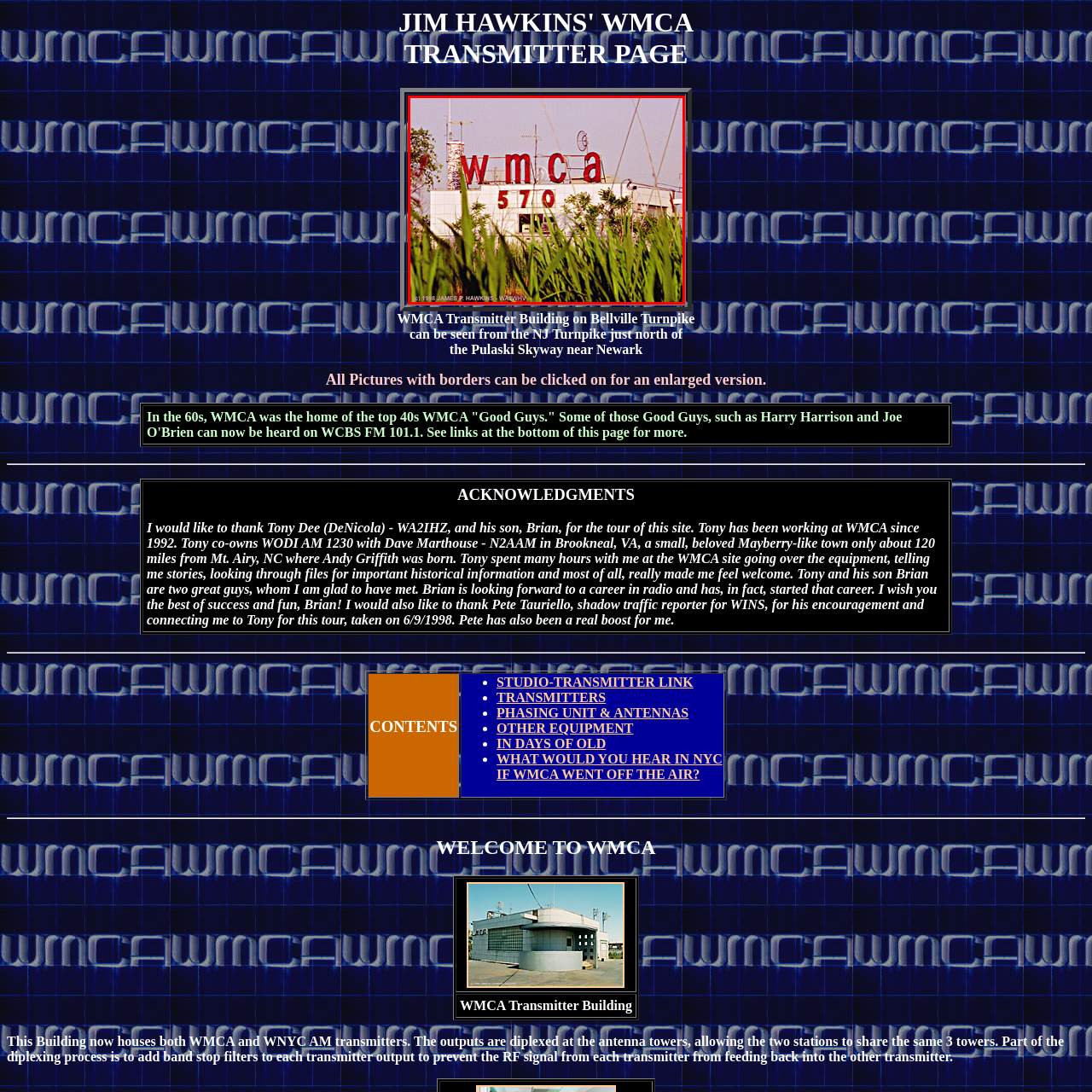What is the year the photograph was taken?
Inspect the image enclosed within the red bounding box and provide a detailed answer to the question, using insights from the image.

The caption explicitly mentions that the photograph was dated 1998, which provides the answer to this question.